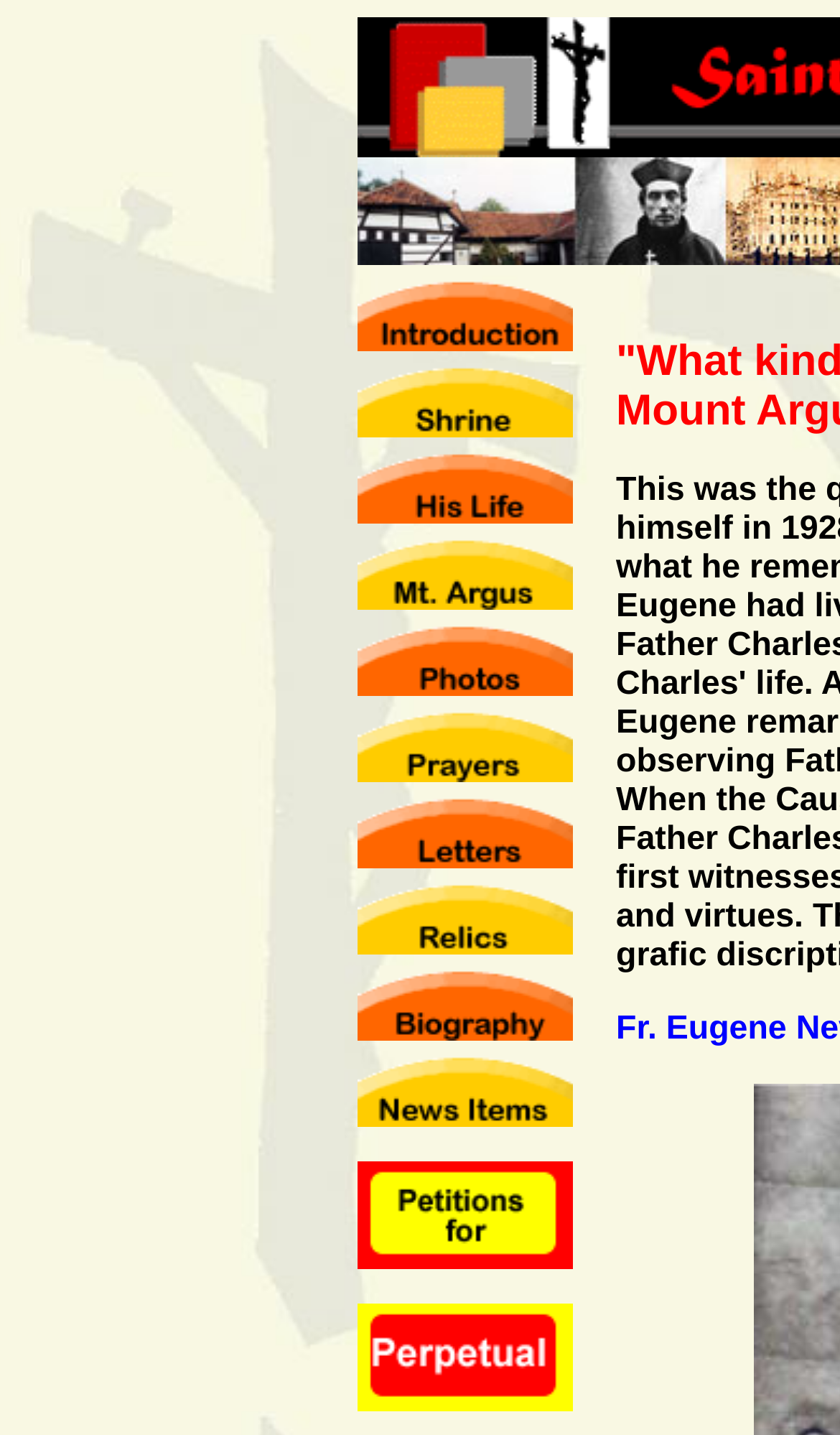Answer the following query concisely with a single word or phrase:
How many images are on the webpage?

11